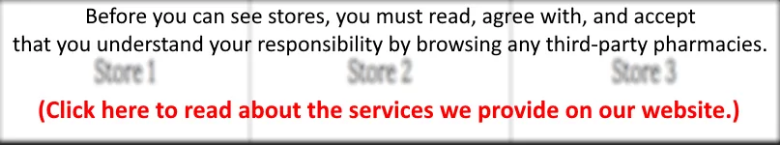What action is required from users before proceeding?
Provide a thorough and detailed answer to the question.

Users are required to read, agree with, and accept their responsibilities concerning browsing third-party pharmacies before they can access stores or services. This is to ensure users are aware of the terms and conditions and potential risks involved.